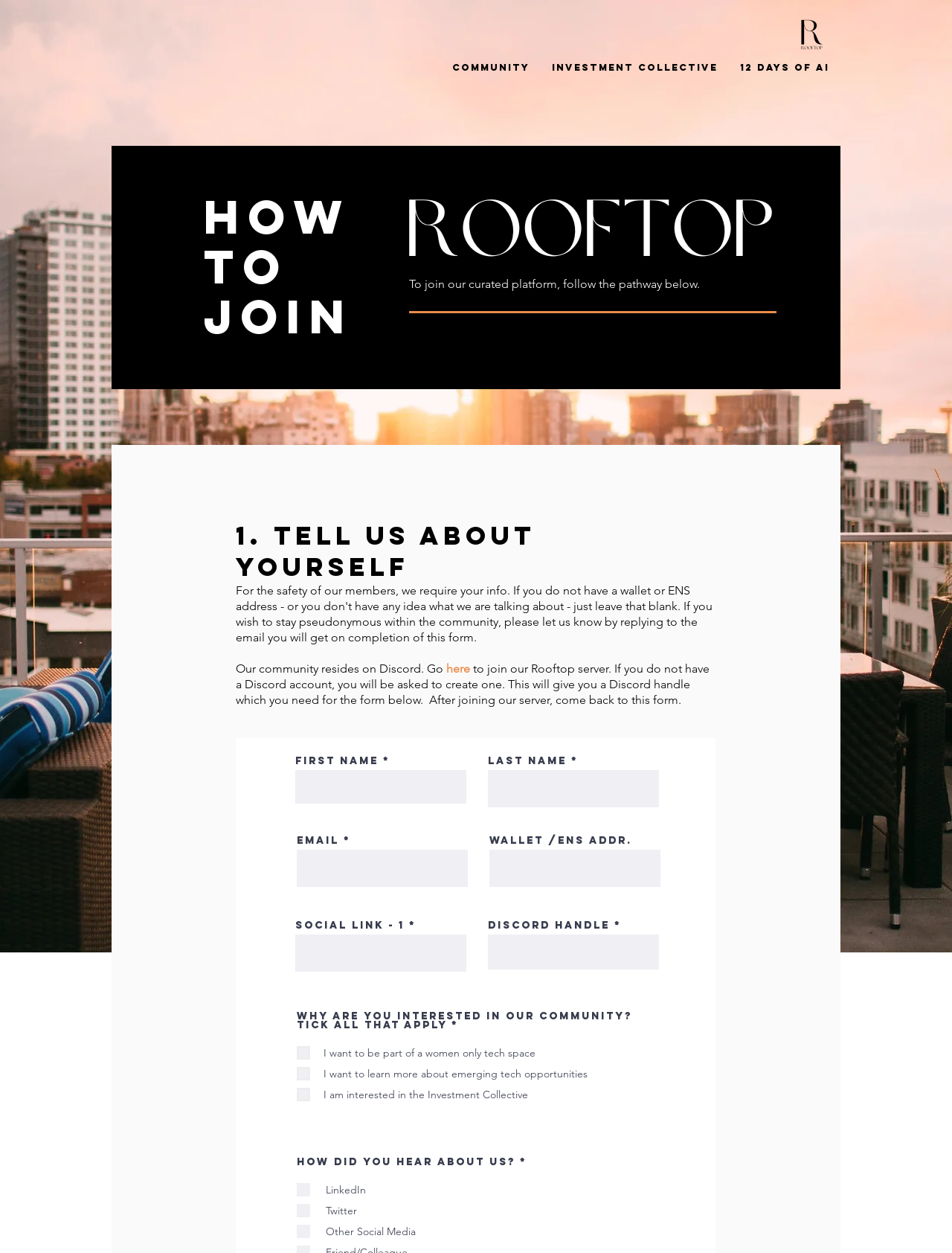What information is required to fill out the form?
Please respond to the question thoroughly and include all relevant details.

The form on the webpage requires users to provide some personal information, including their first name, last name, email, and Discord handle. Additionally, they need to specify why they are interested in the community by selecting one or more options.